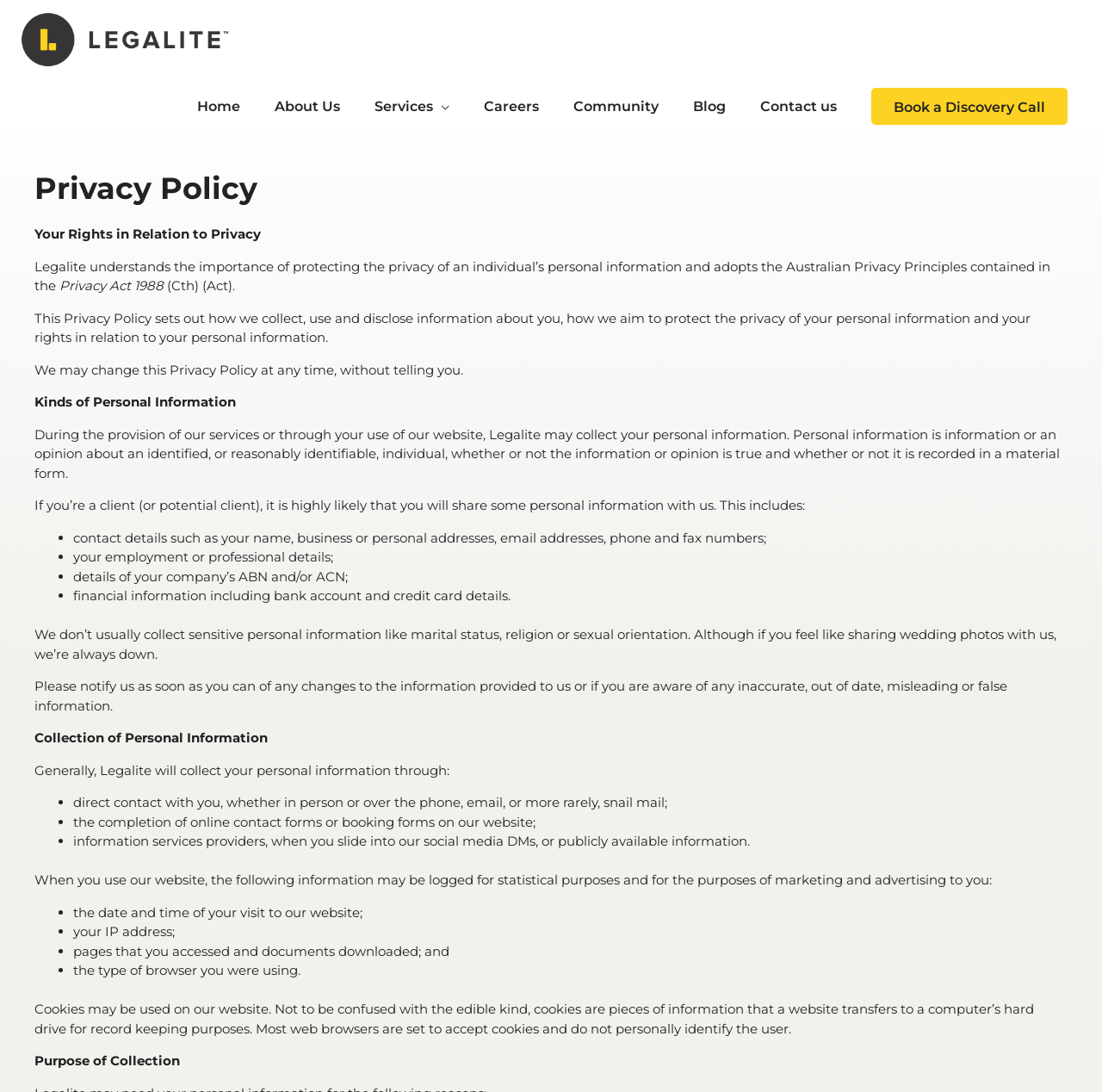Kindly respond to the following question with a single word or a brief phrase: 
What is the purpose of this privacy policy?

To protect personal information